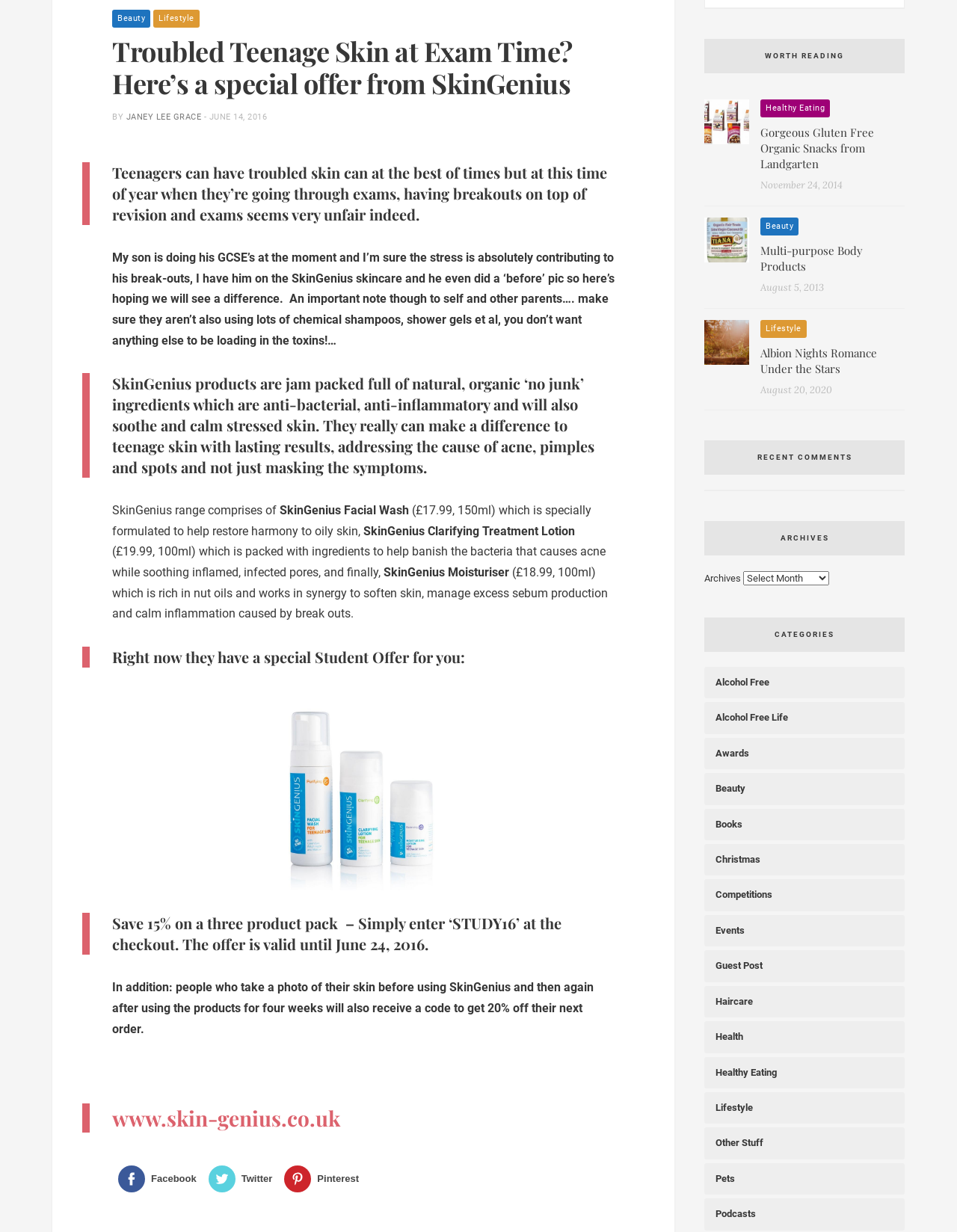What is the price of SkinGenius Facial Wash?
Craft a detailed and extensive response to the question.

According to the webpage, the SkinGenius Facial Wash is priced at £17.99 for a 150ml bottle. This product is part of the SkinGenius range, which is specially formulated to help restore harmony to oily skin.